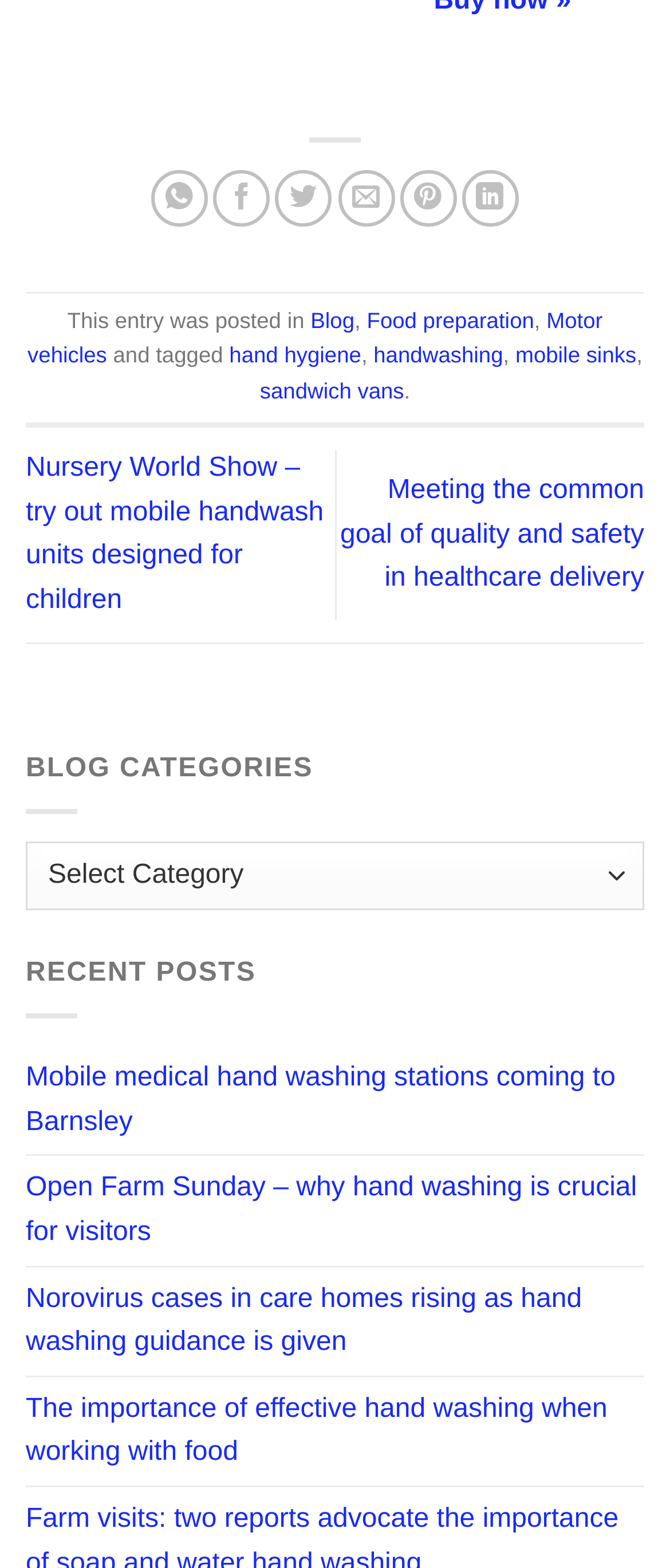Identify the bounding box coordinates of the region that needs to be clicked to carry out this instruction: "Select a blog category". Provide these coordinates as four float numbers ranging from 0 to 1, i.e., [left, top, right, bottom].

[0.038, 0.537, 0.962, 0.581]